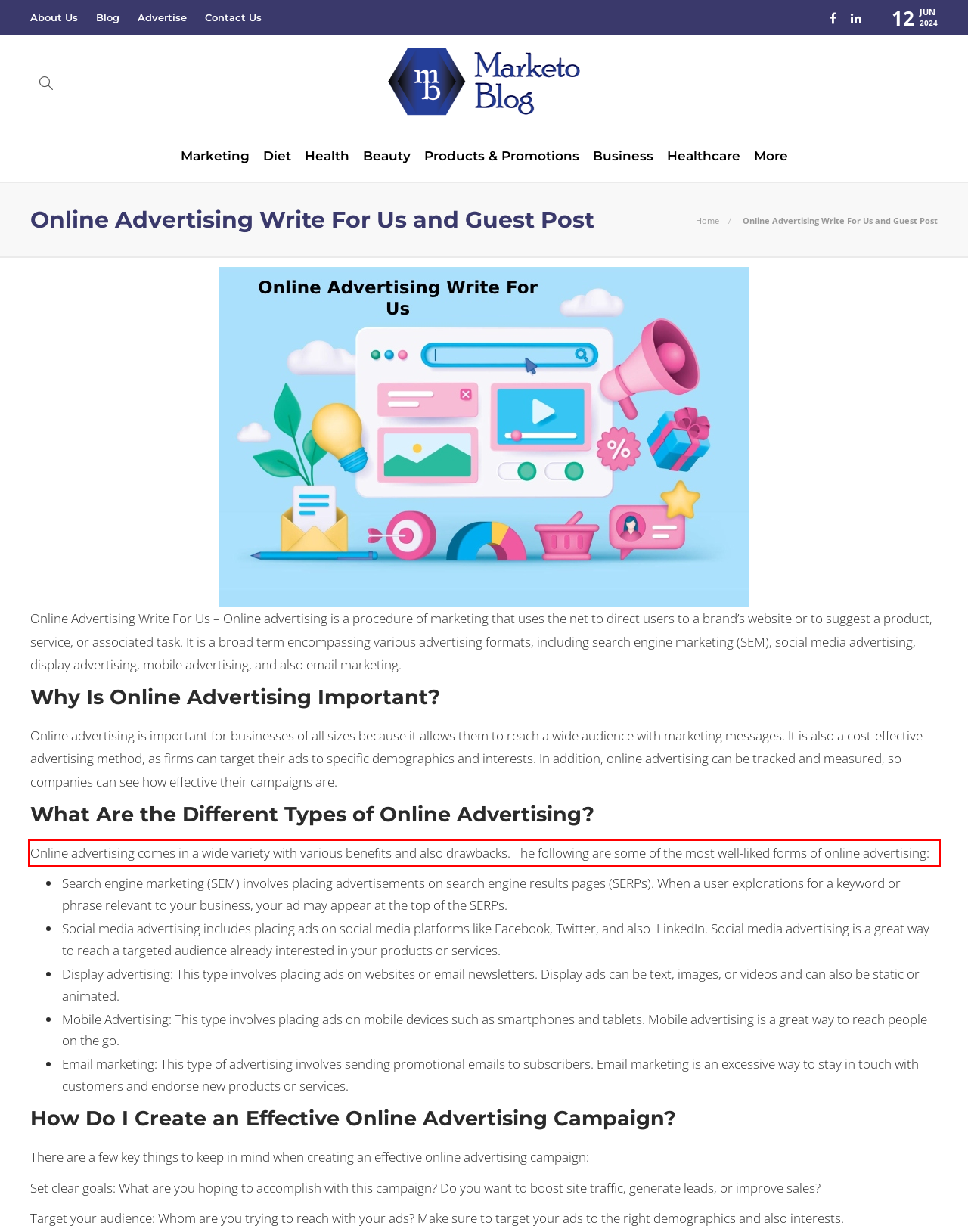Please perform OCR on the UI element surrounded by the red bounding box in the given webpage screenshot and extract its text content.

Online advertising comes in a wide variety with various benefits and also drawbacks. The following are some of the most well-liked forms of online advertising: